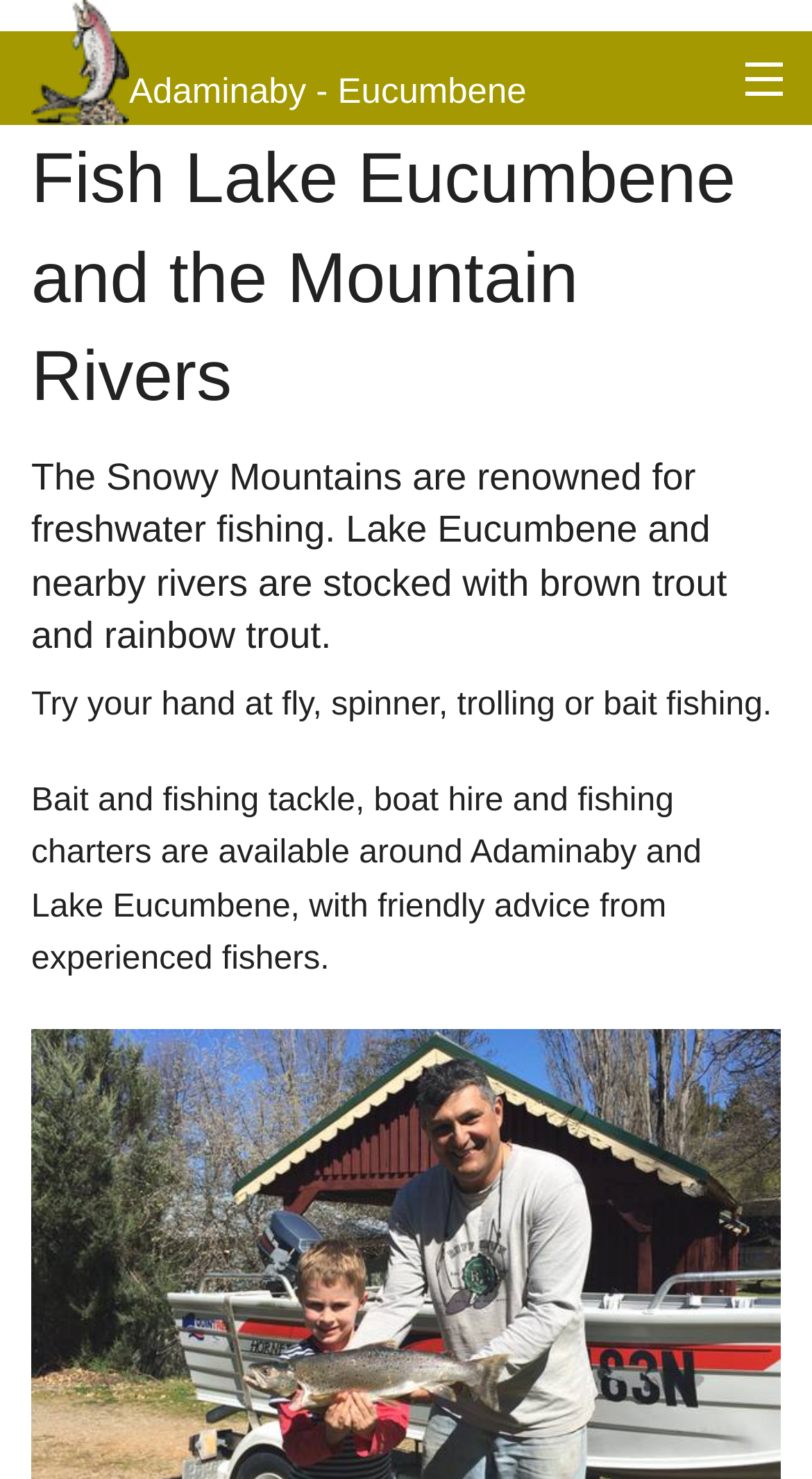Locate the bounding box coordinates of the clickable area to execute the instruction: "Check out Maps & Tours". Provide the coordinates as four float numbers between 0 and 1, represented as [left, top, right, bottom].

[0.0, 0.504, 1.0, 0.573]